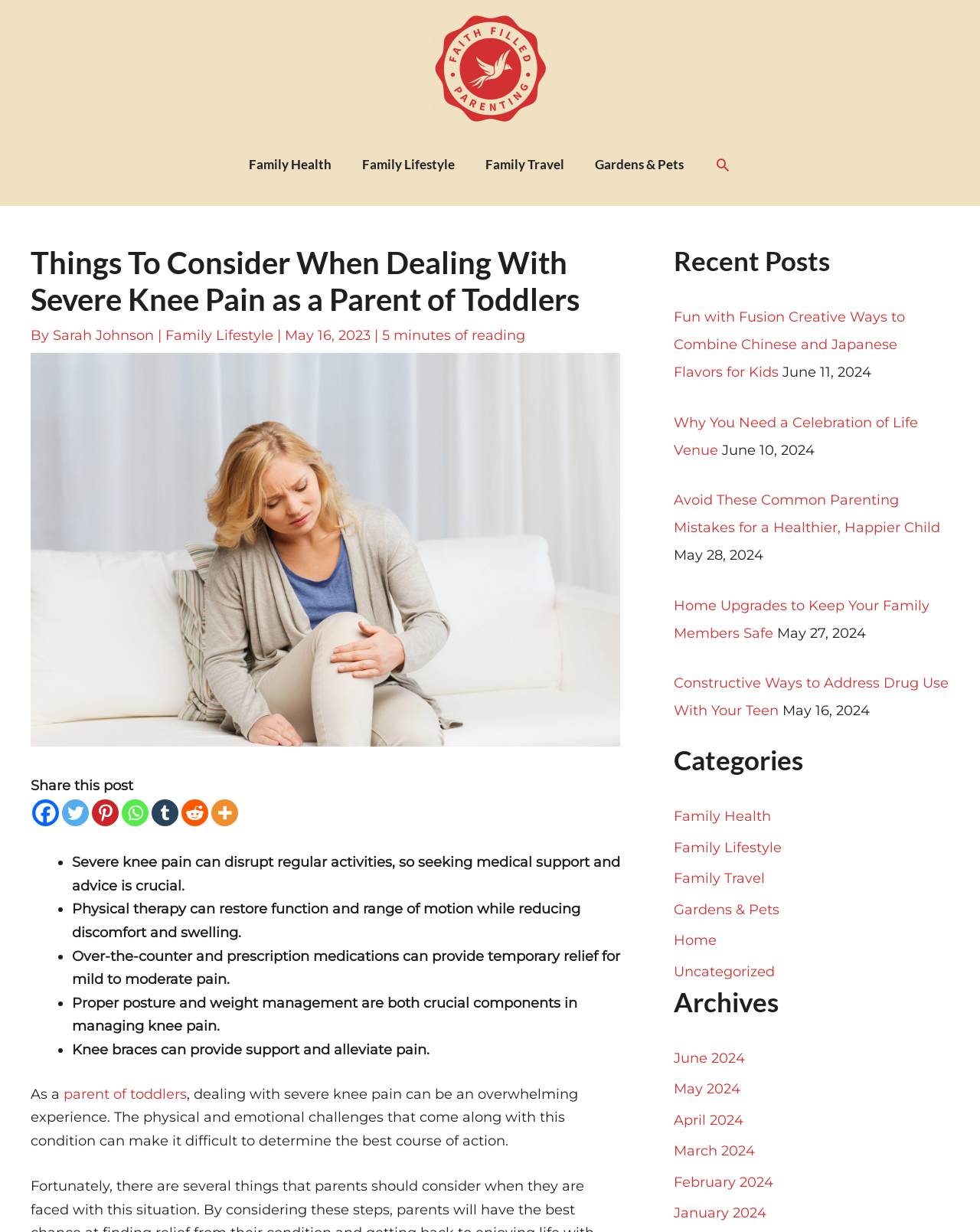Provide a brief response in the form of a single word or phrase:
What categories are available on this website?

Family Health, Family Lifestyle, etc.